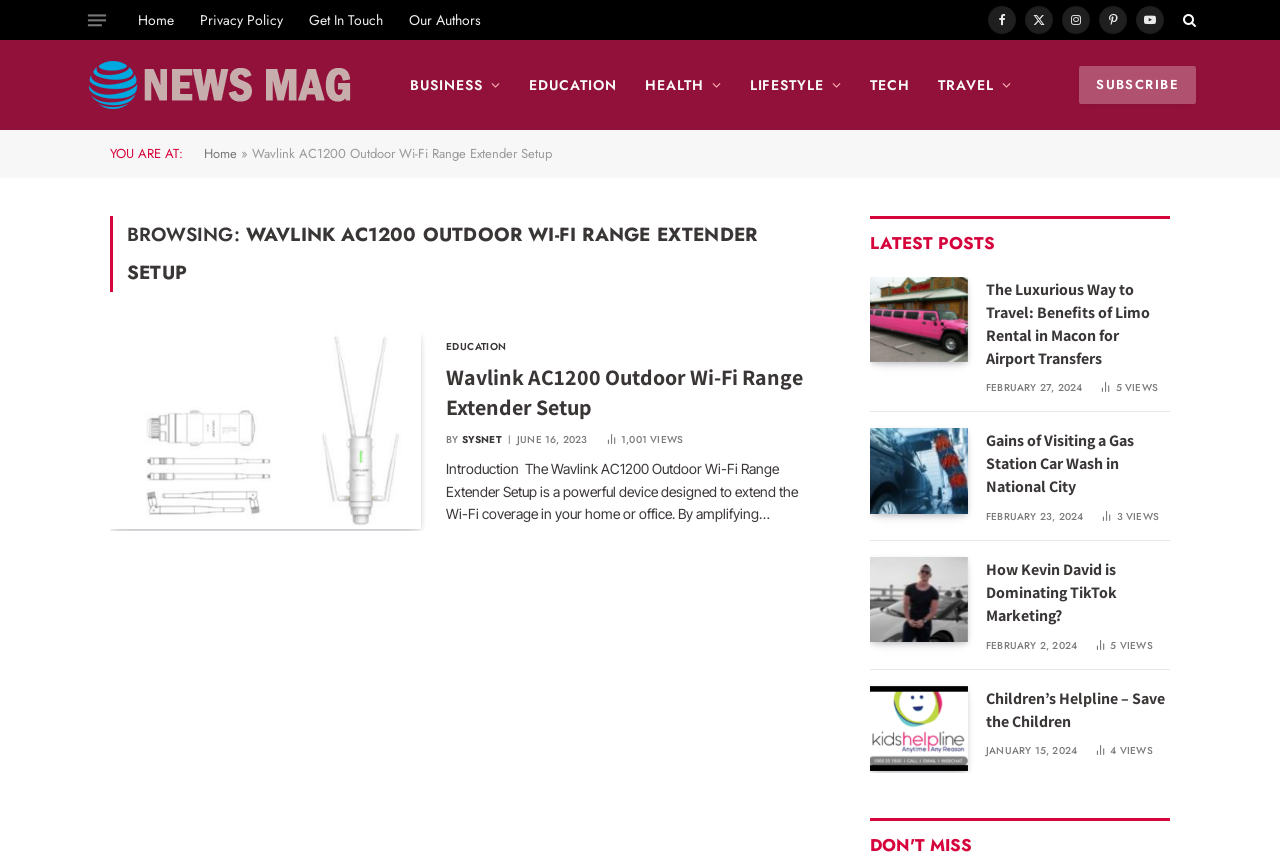Extract the bounding box coordinates for the HTML element that matches this description: "No, adjust". The coordinates should be four float numbers between 0 and 1, i.e., [left, top, right, bottom].

None